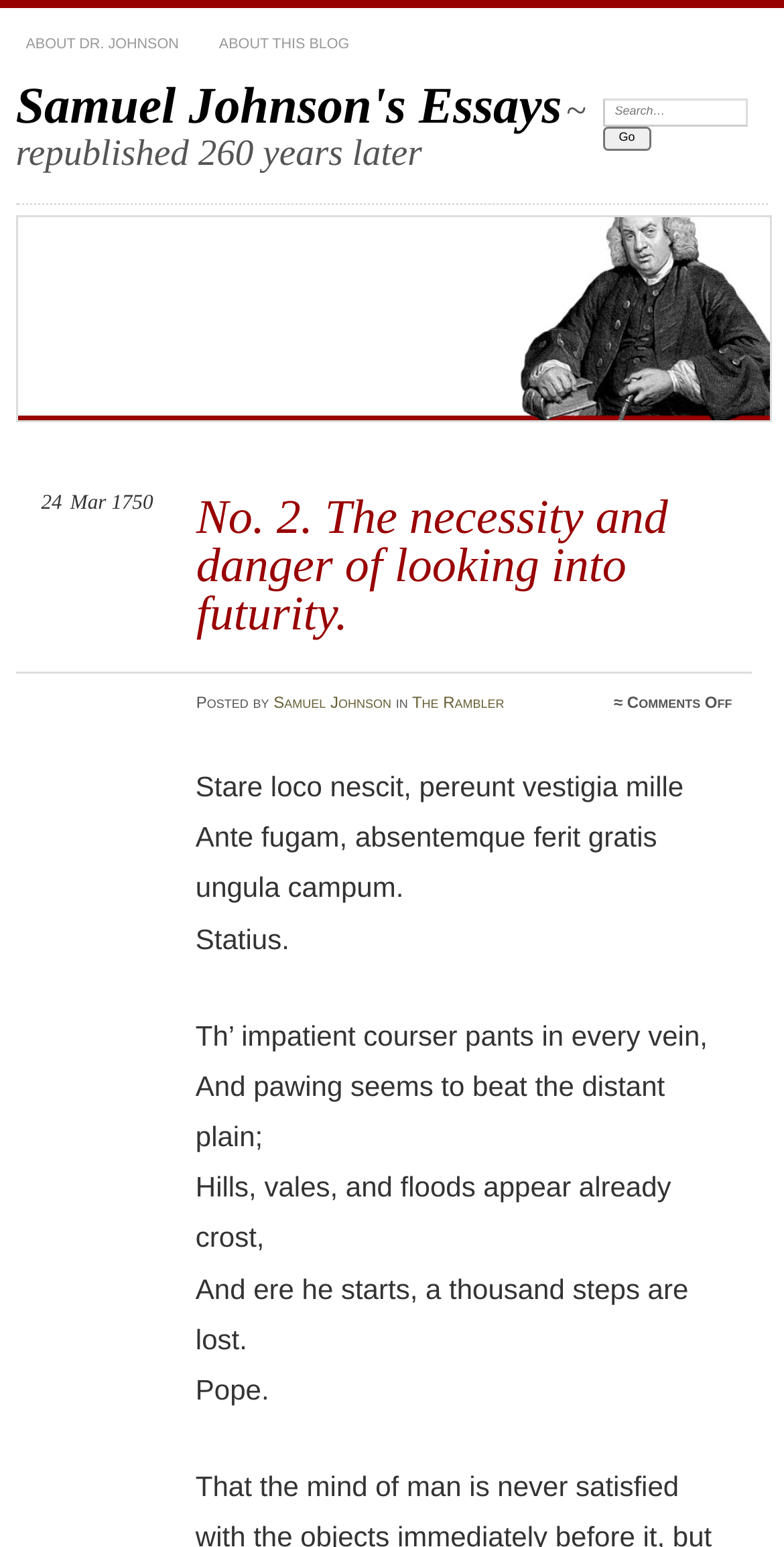Find the primary header on the webpage and provide its text.

Samuel Johnson's Essays